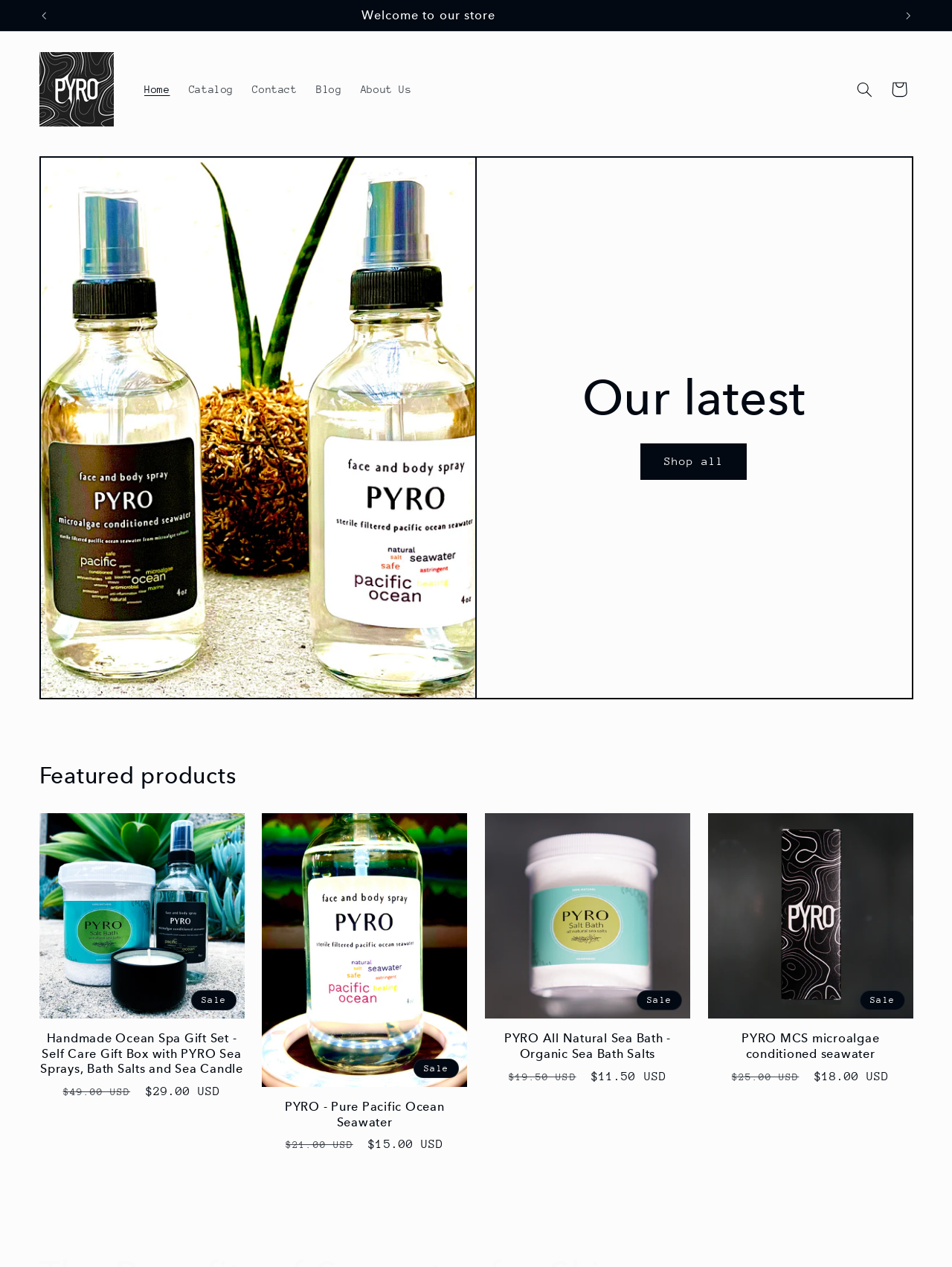What is the function of the 'Search' button?
Please provide a single word or phrase as the answer based on the screenshot.

To search the website